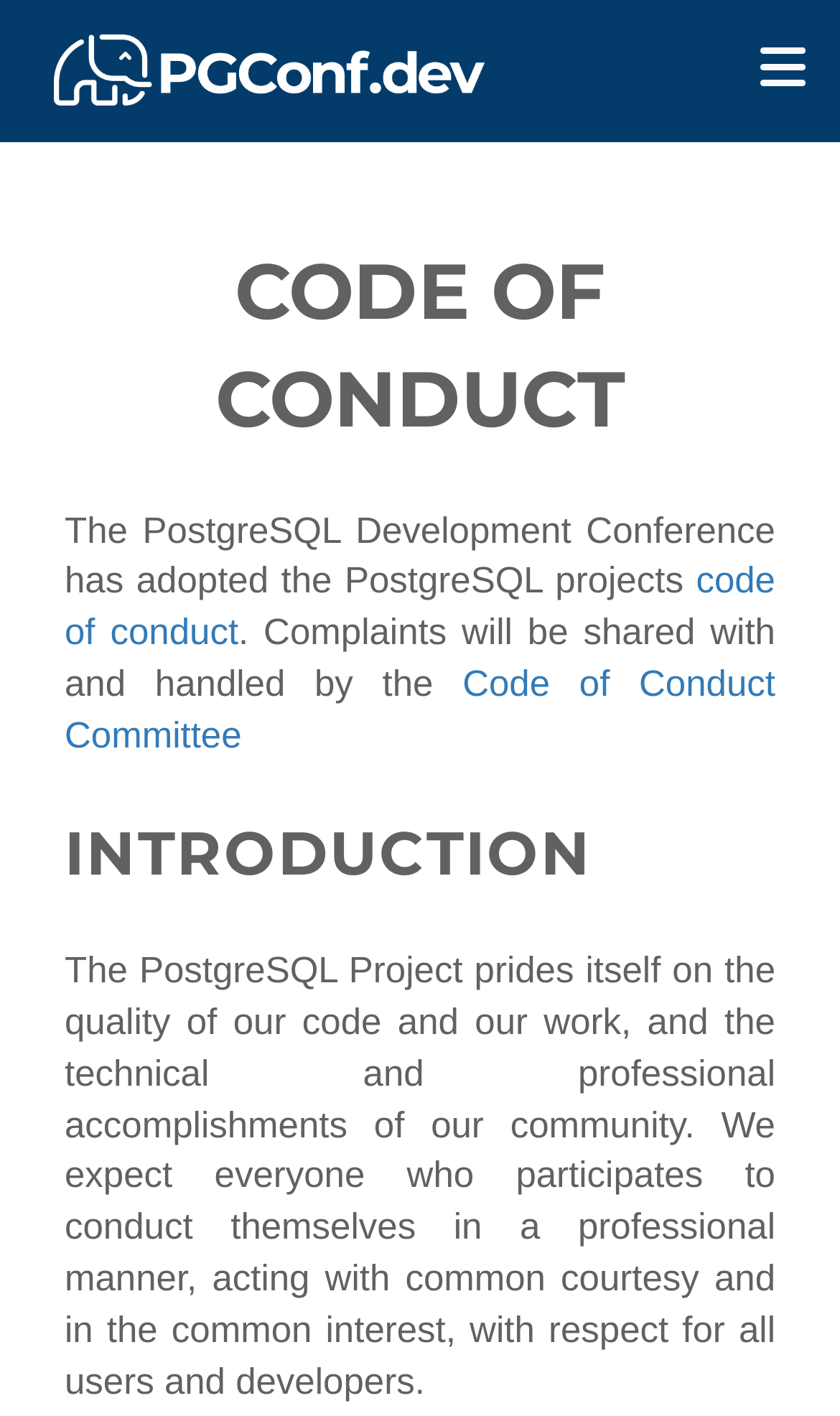Return the bounding box coordinates of the UI element that corresponds to this description: "code of conduct". The coordinates must be given as four float numbers in the range of 0 and 1, [left, top, right, bottom].

[0.077, 0.396, 0.923, 0.461]